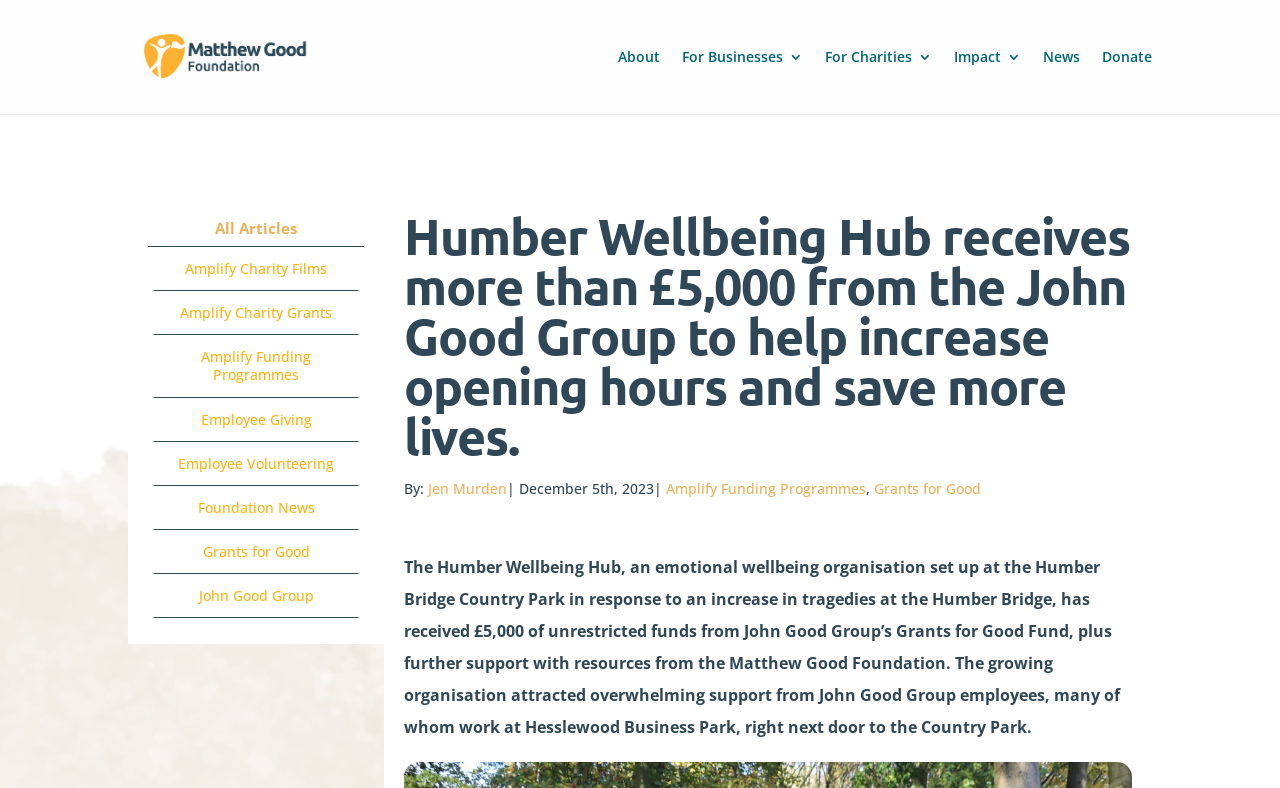Identify the bounding box coordinates of the specific part of the webpage to click to complete this instruction: "Read the article by Jen Murden".

[0.334, 0.608, 0.396, 0.632]